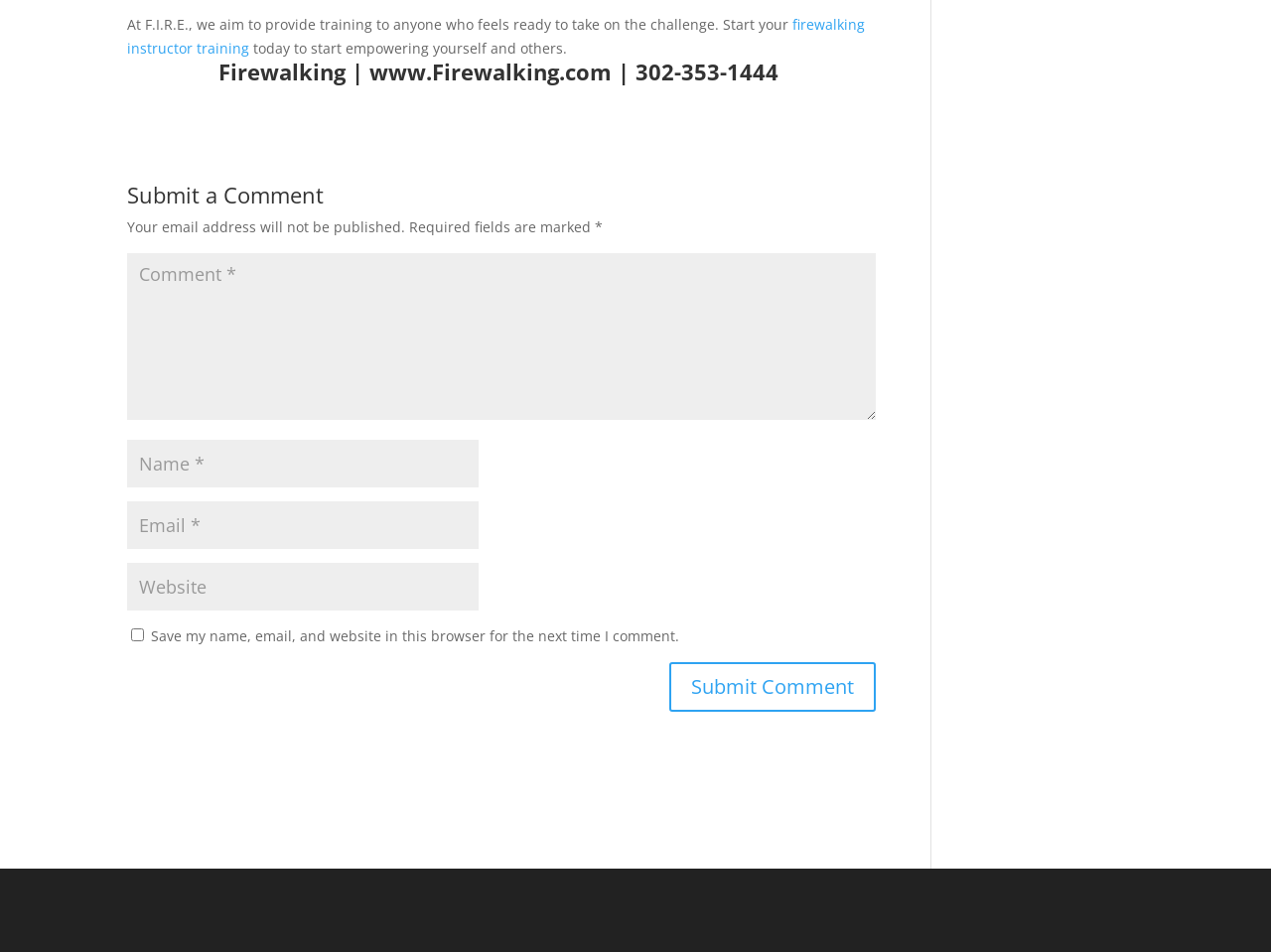Utilize the details in the image to give a detailed response to the question: What is the purpose of F.I.R.E.?

Based on the static text 'At F.I.R.E., we aim to provide training to anyone who feels ready to take on the challenge.', it can be inferred that the purpose of F.I.R.E. is to provide training to individuals who are ready to take on a challenge.